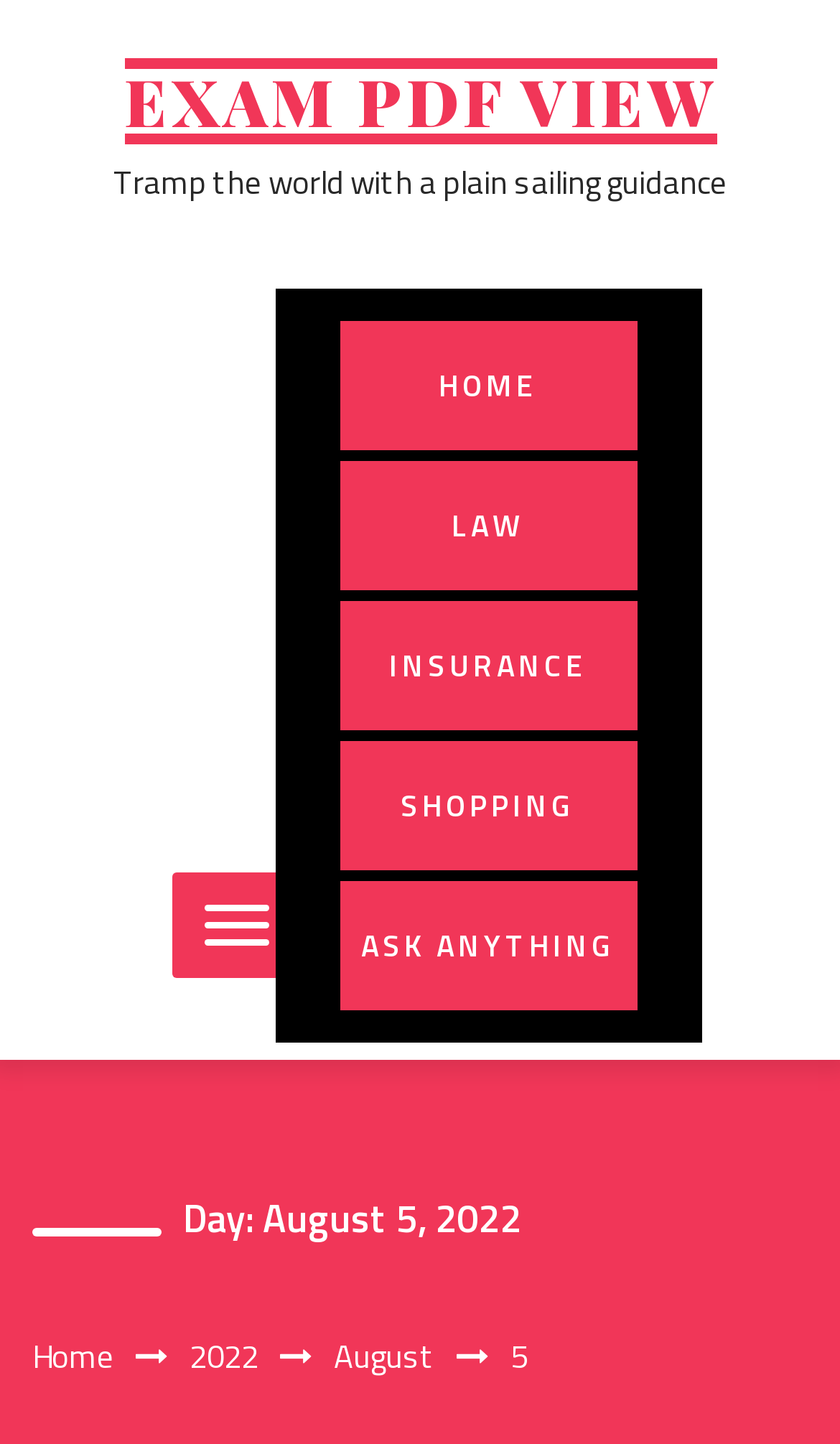Please give a concise answer to this question using a single word or phrase: 
How many links are available under the primary menu?

5